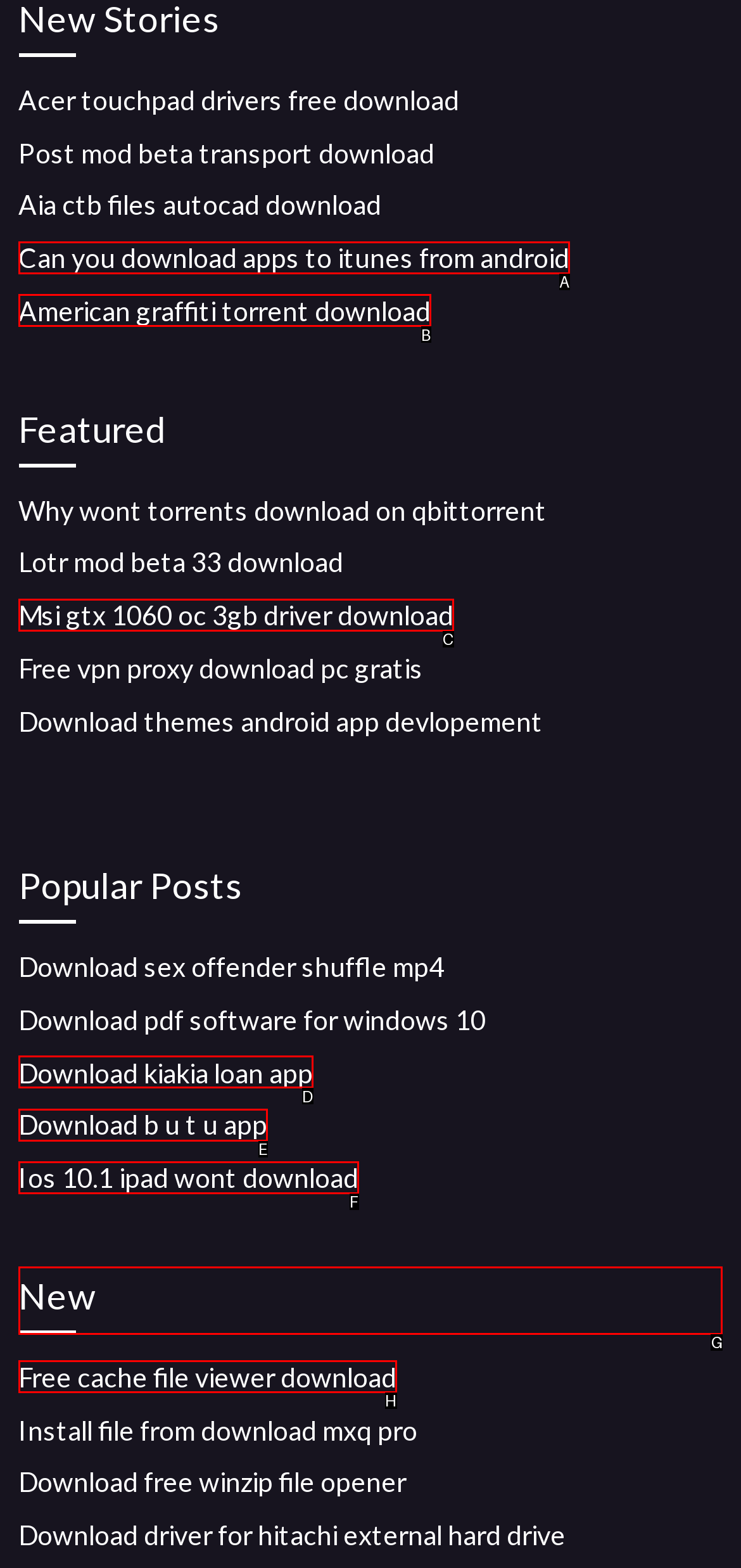Choose the letter of the element that should be clicked to complete the task: Explore new content
Answer with the letter from the possible choices.

G